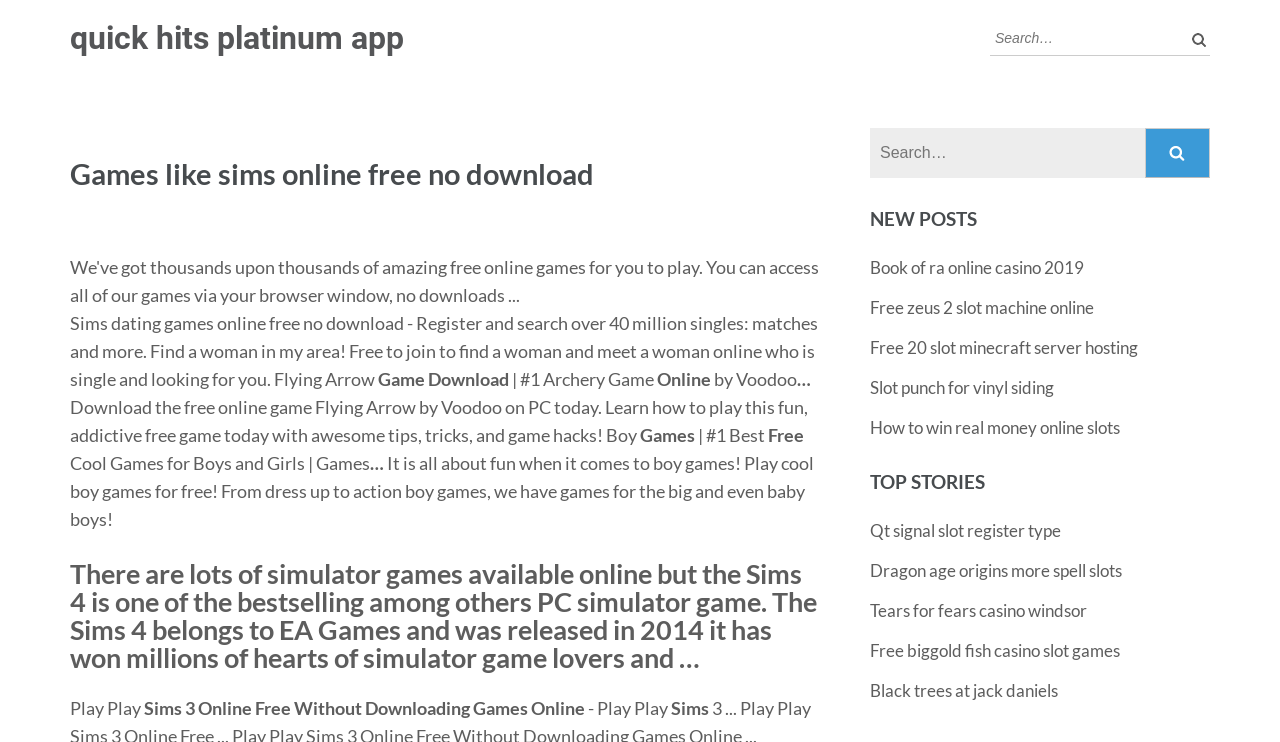For the given element description Articles, determine the bounding box coordinates of the UI element. The coordinates should follow the format (top-left x, top-left y, bottom-right x, bottom-right y) and be within the range of 0 to 1.

None